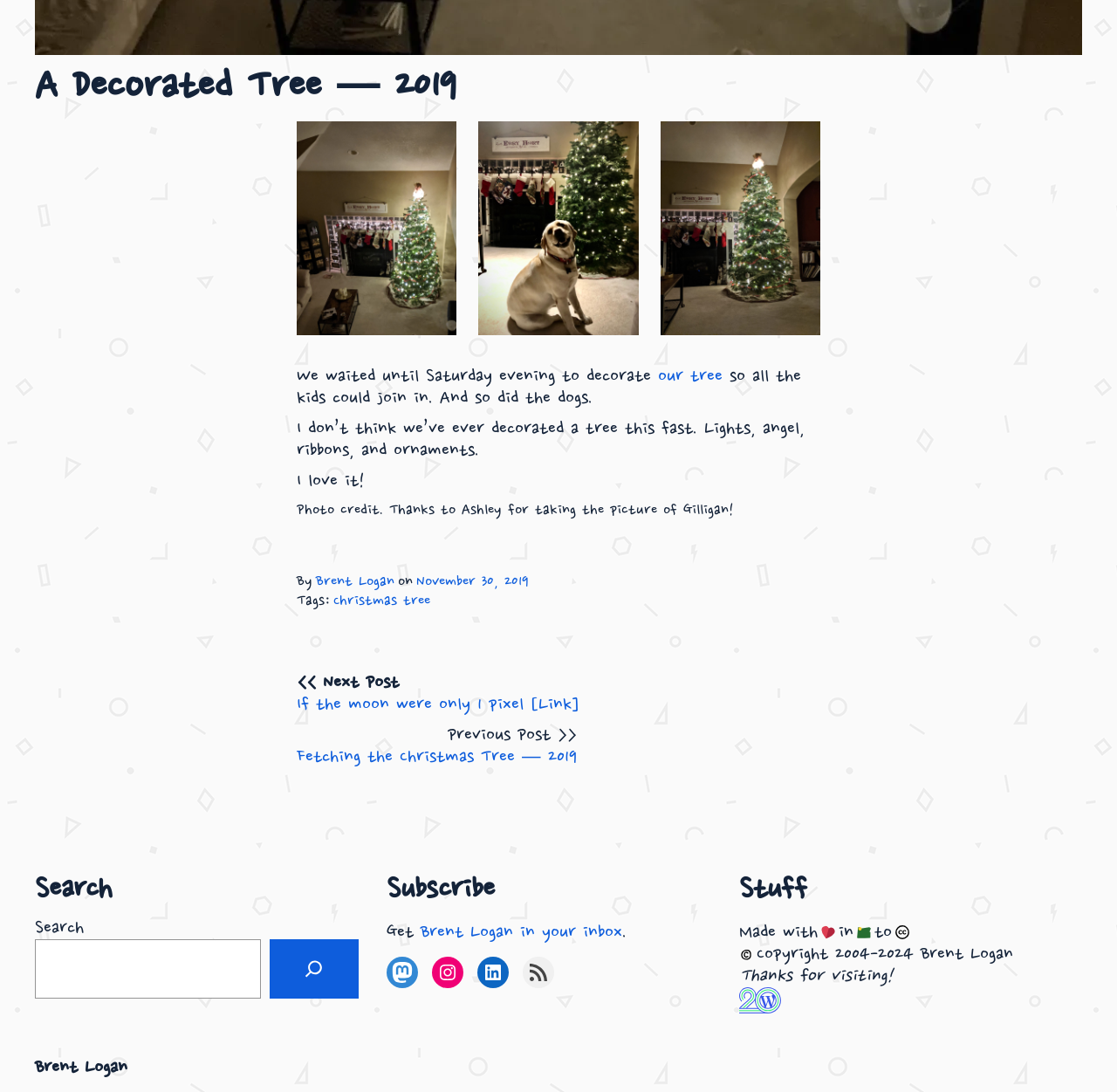Can you find the bounding box coordinates for the element to click on to achieve the instruction: "Read the next post"?

[0.266, 0.615, 0.357, 0.635]